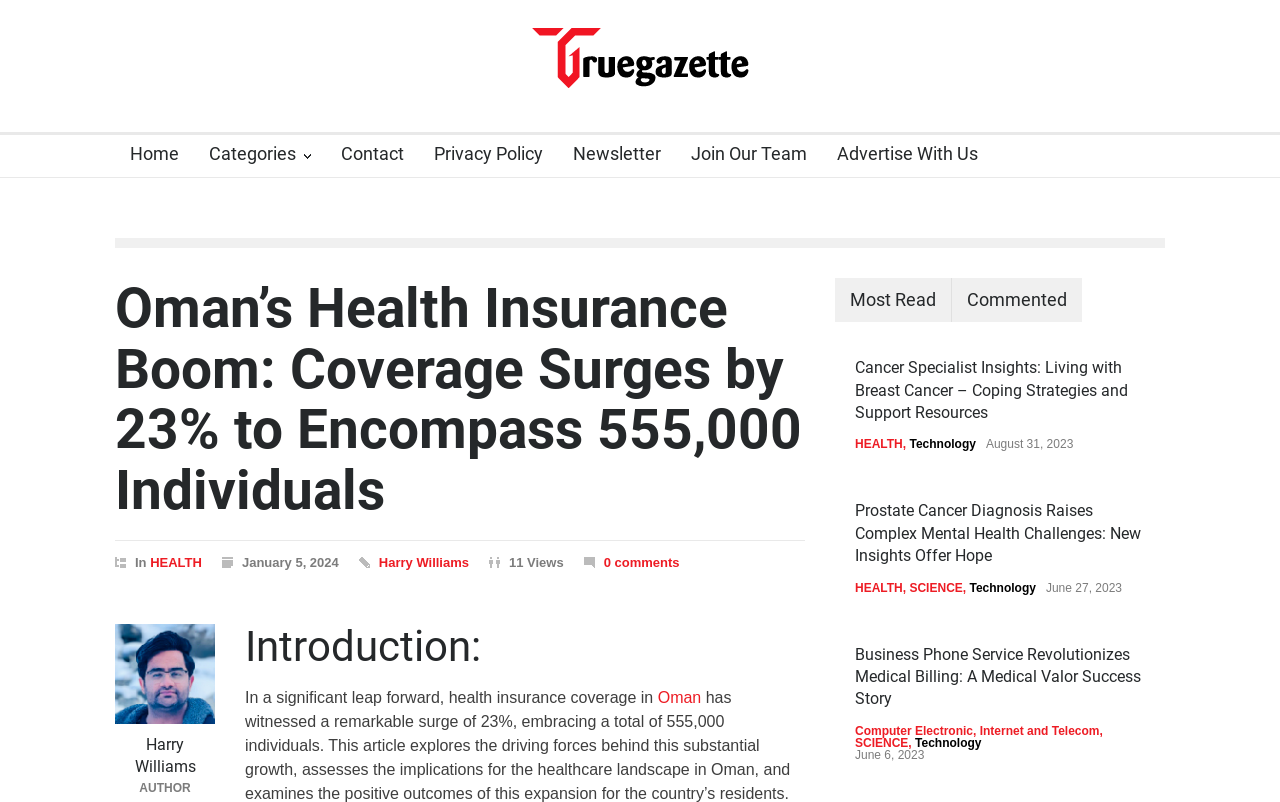Analyze the image and deliver a detailed answer to the question: Who is the author of the article 'Oman’s Health Insurance Boom: Coverage Surges by 23% to Encompass 555,000 Individuals'?

I found the article 'Oman’s Health Insurance Boom: Coverage Surges by 23% to Encompass 555,000 Individuals' in the webpage, and the author is mentioned as 'Harry Williams' below the article title.